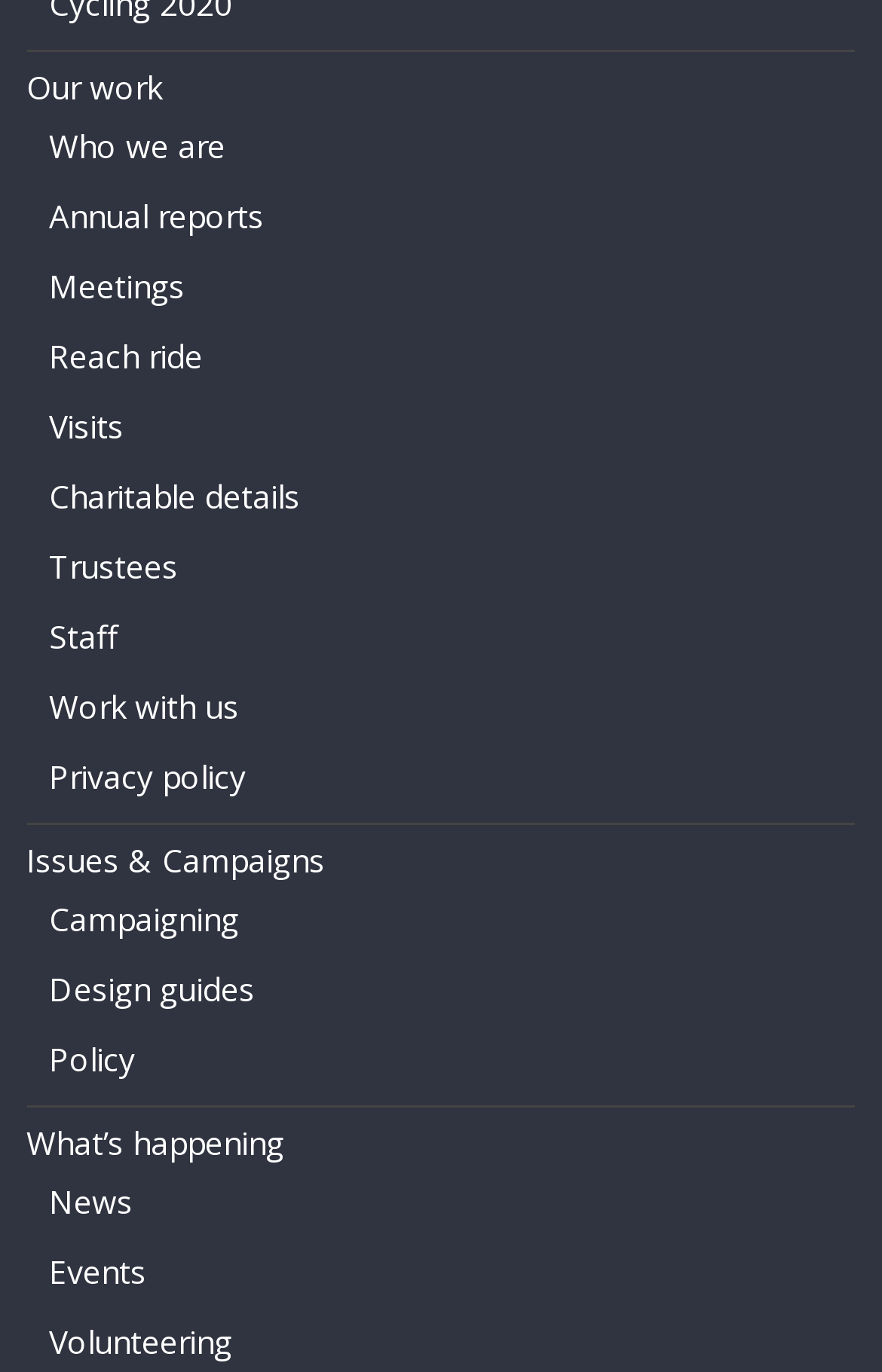Determine the bounding box coordinates of the clickable element to achieve the following action: 'Learn about who we are'. Provide the coordinates as four float values between 0 and 1, formatted as [left, top, right, bottom].

[0.056, 0.091, 0.256, 0.123]